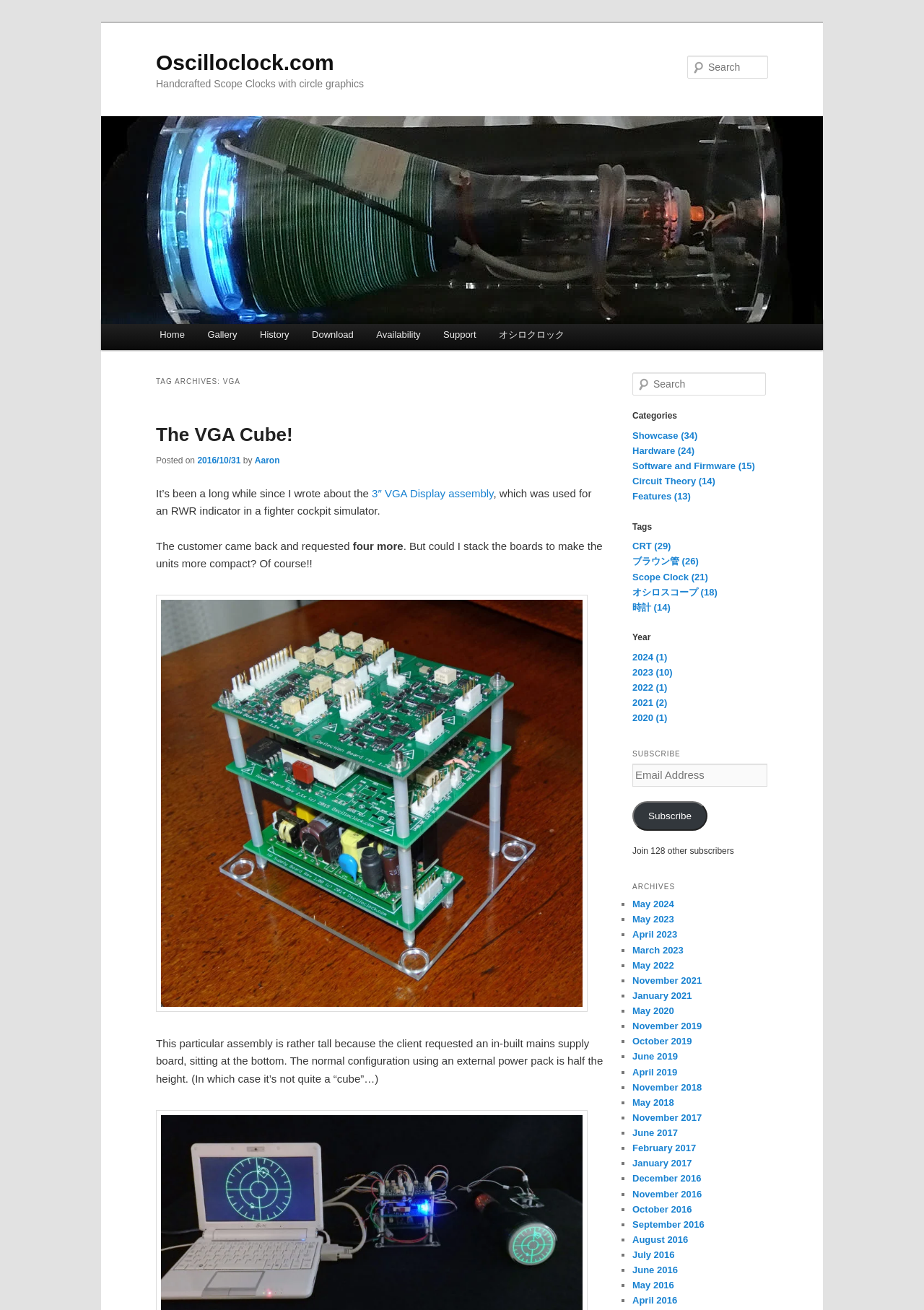Locate the bounding box coordinates of the area that needs to be clicked to fulfill the following instruction: "View the VGA Cube!". The coordinates should be in the format of four float numbers between 0 and 1, namely [left, top, right, bottom].

[0.169, 0.323, 0.317, 0.34]